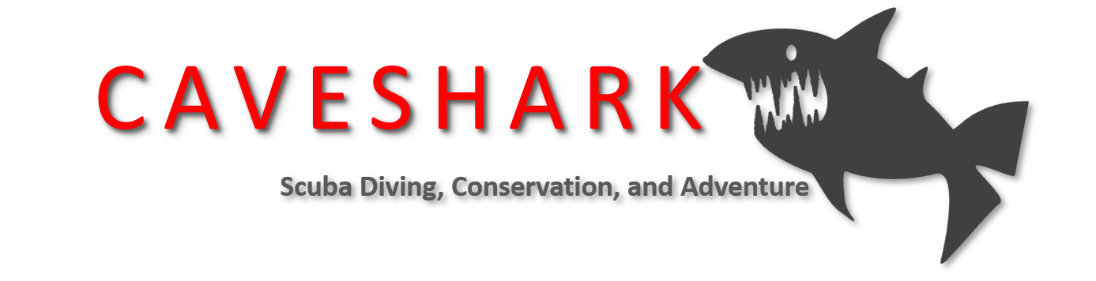What is the background color of the logo?
Analyze the image and deliver a detailed answer to the question.

The background color of the logo is white because the caption states that the logo has 'bold red lettering against a white background'.